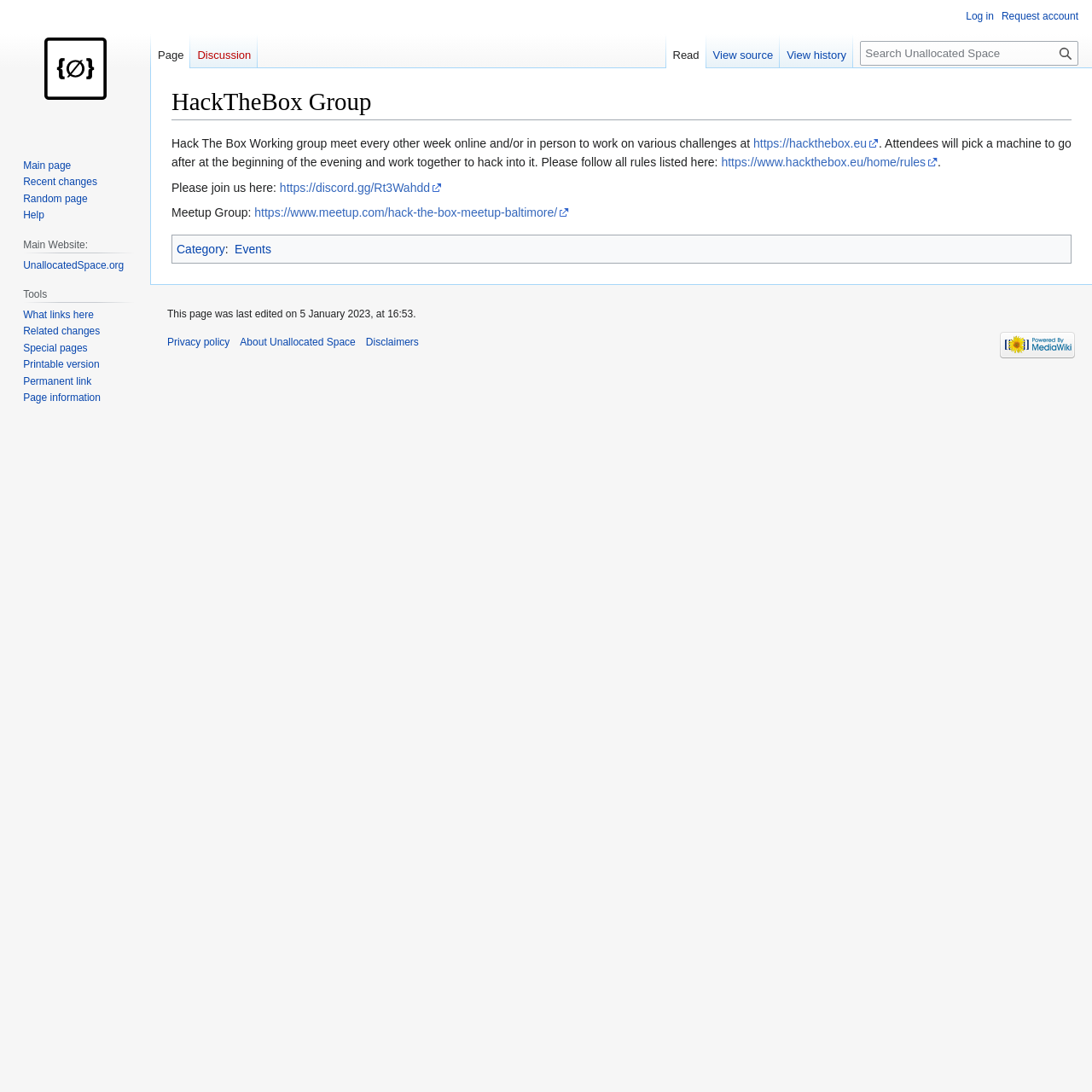Bounding box coordinates must be specified in the format (top-left x, top-left y, bottom-right x, bottom-right y). All values should be floating point numbers between 0 and 1. What are the bounding box coordinates of the UI element described as: title="Visit the main page"

[0.006, 0.0, 0.131, 0.125]